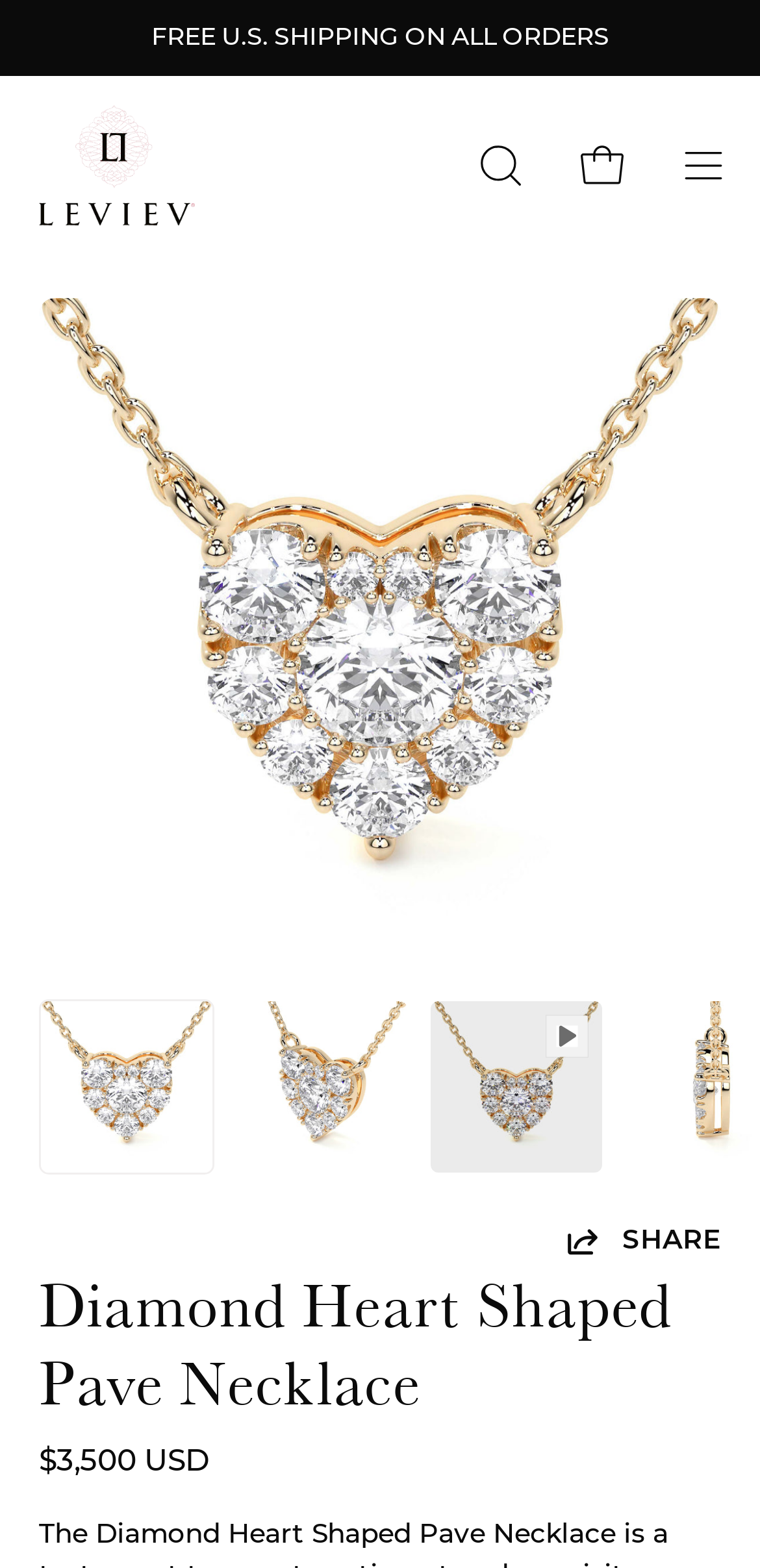What is the function of the button at the top right corner?
Please answer the question with as much detail as possible using the screenshot.

I found the answer by looking at the button element with the text 'Open navigation menu' which is located at the top right corner of the webpage, indicating that it is used to open the navigation menu.